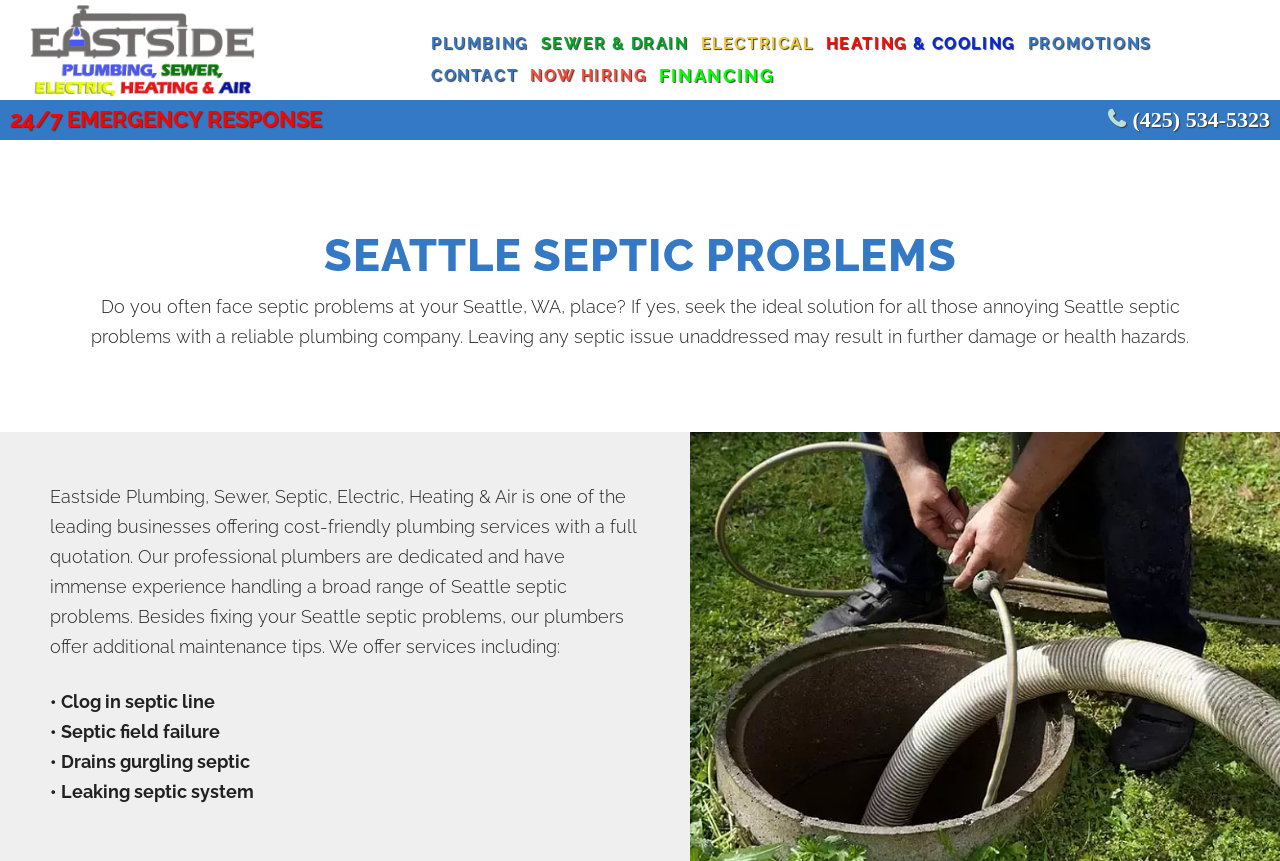Please predict the bounding box coordinates (top-left x, top-left y, bottom-right x, bottom-right y) for the UI element in the screenshot that fits the description: FINANCING

[0.515, 0.07, 0.605, 0.107]